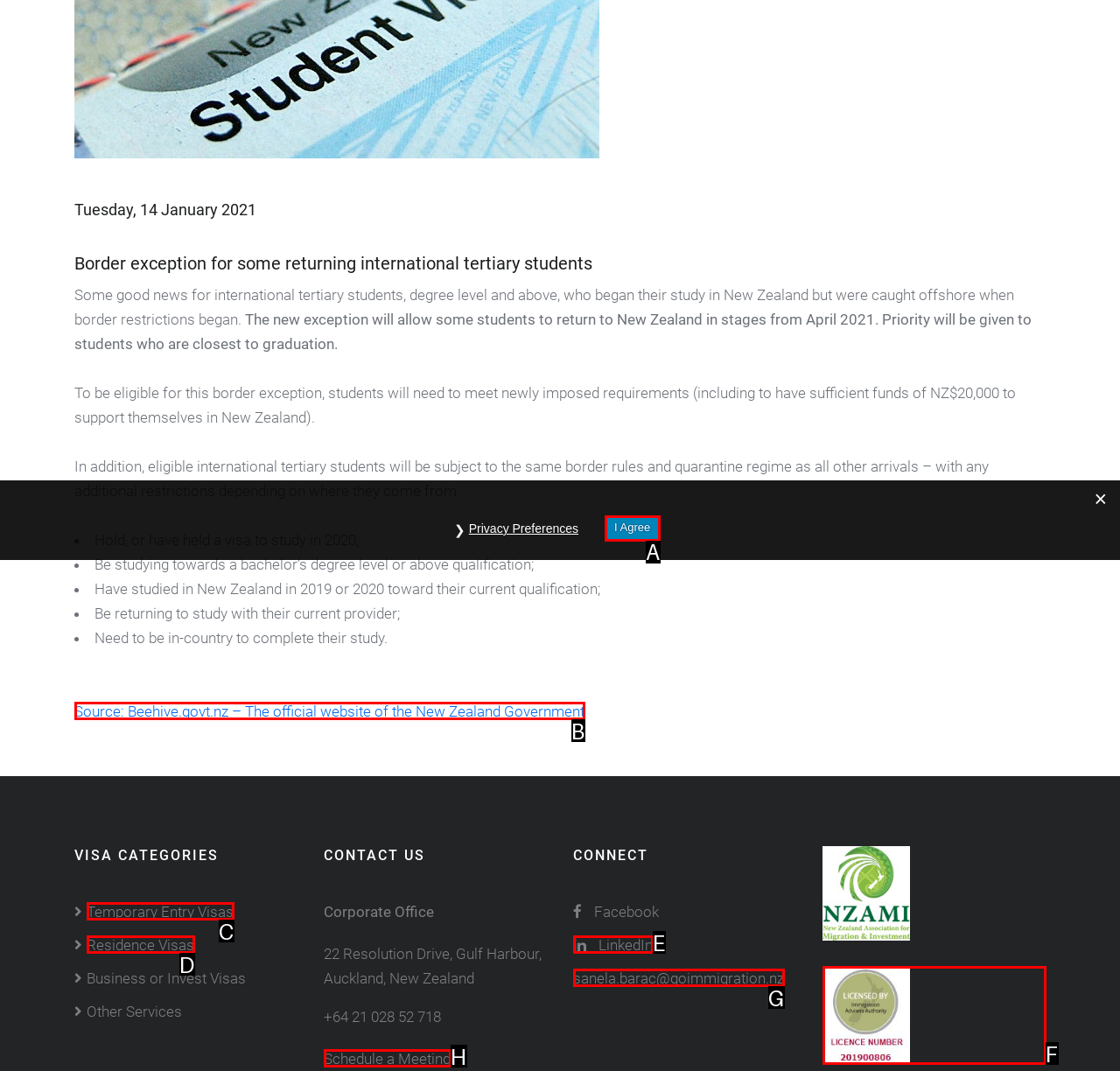Match the following description to a UI element: title="NZIAA"
Provide the letter of the matching option directly.

F